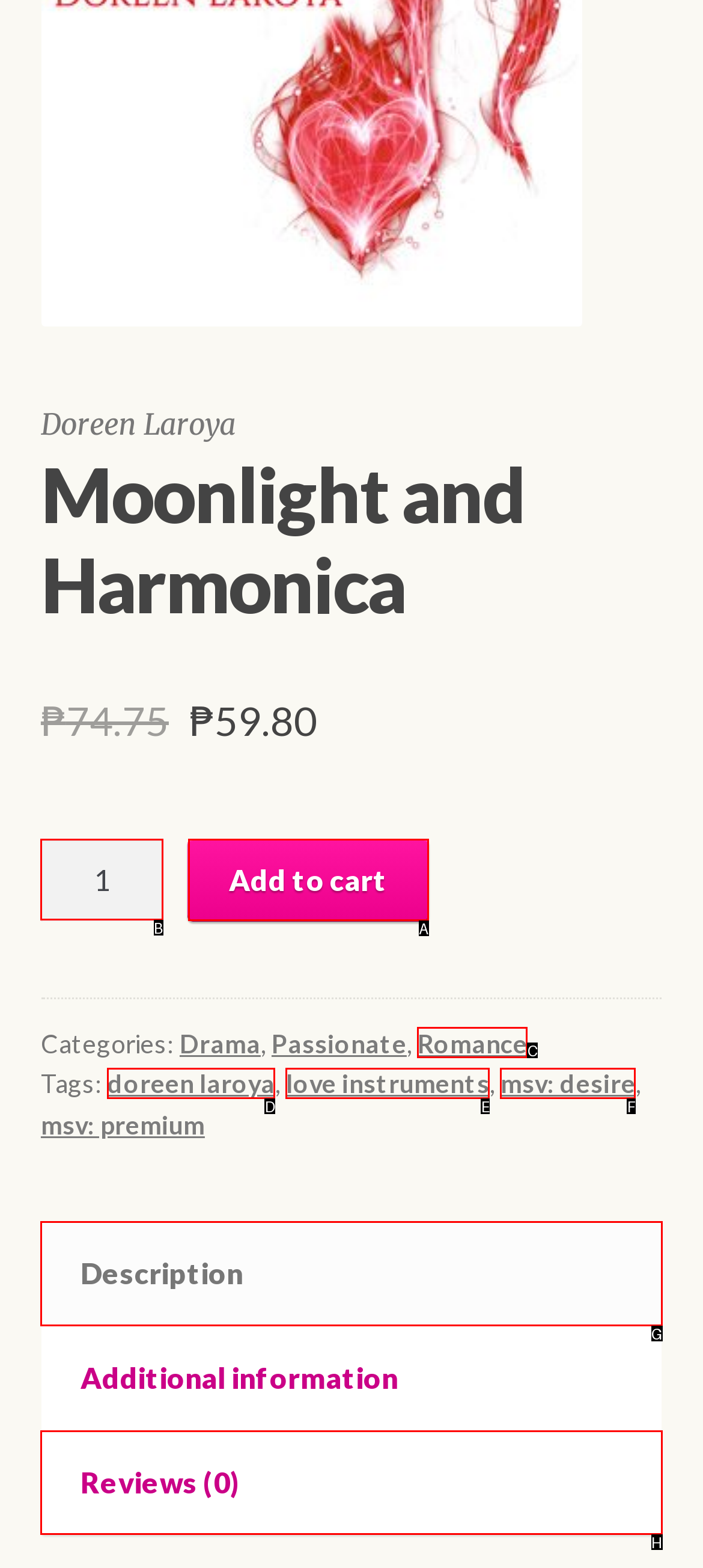To complete the task: Change product quantity, select the appropriate UI element to click. Respond with the letter of the correct option from the given choices.

B